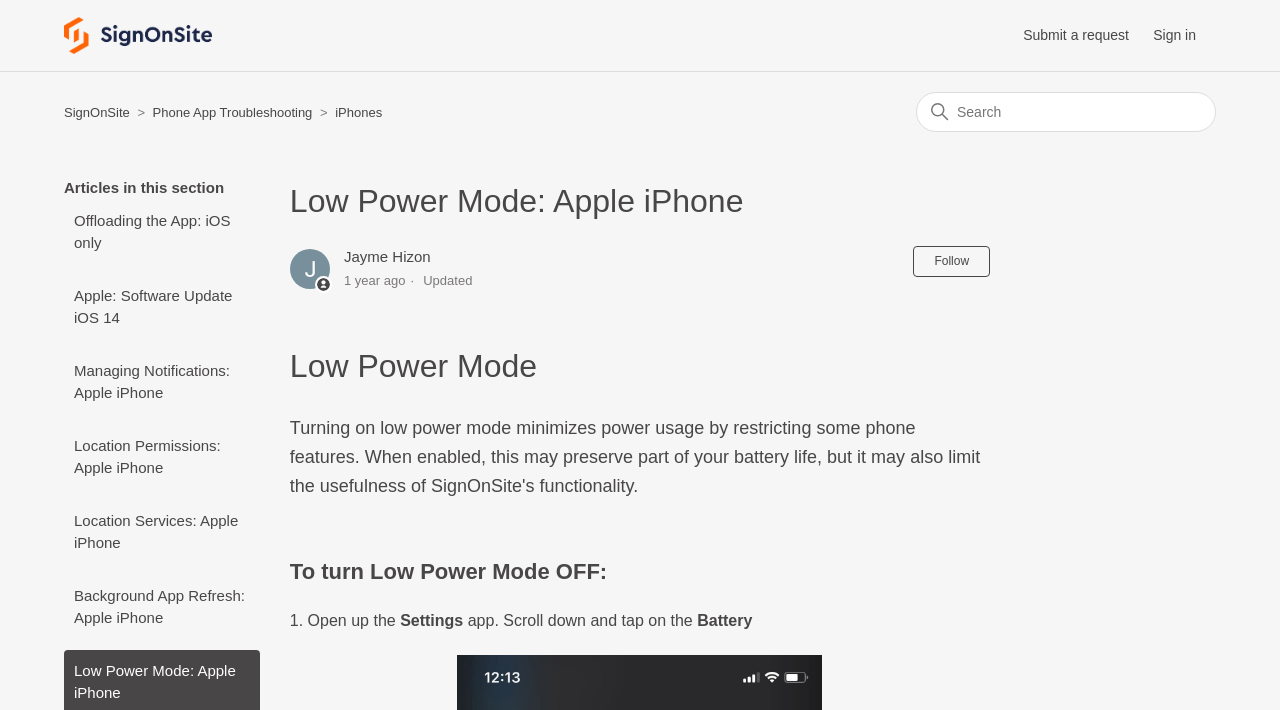What is the status of the 'Follow Article' button?
Look at the image and answer the question with a single word or phrase.

Not pressed